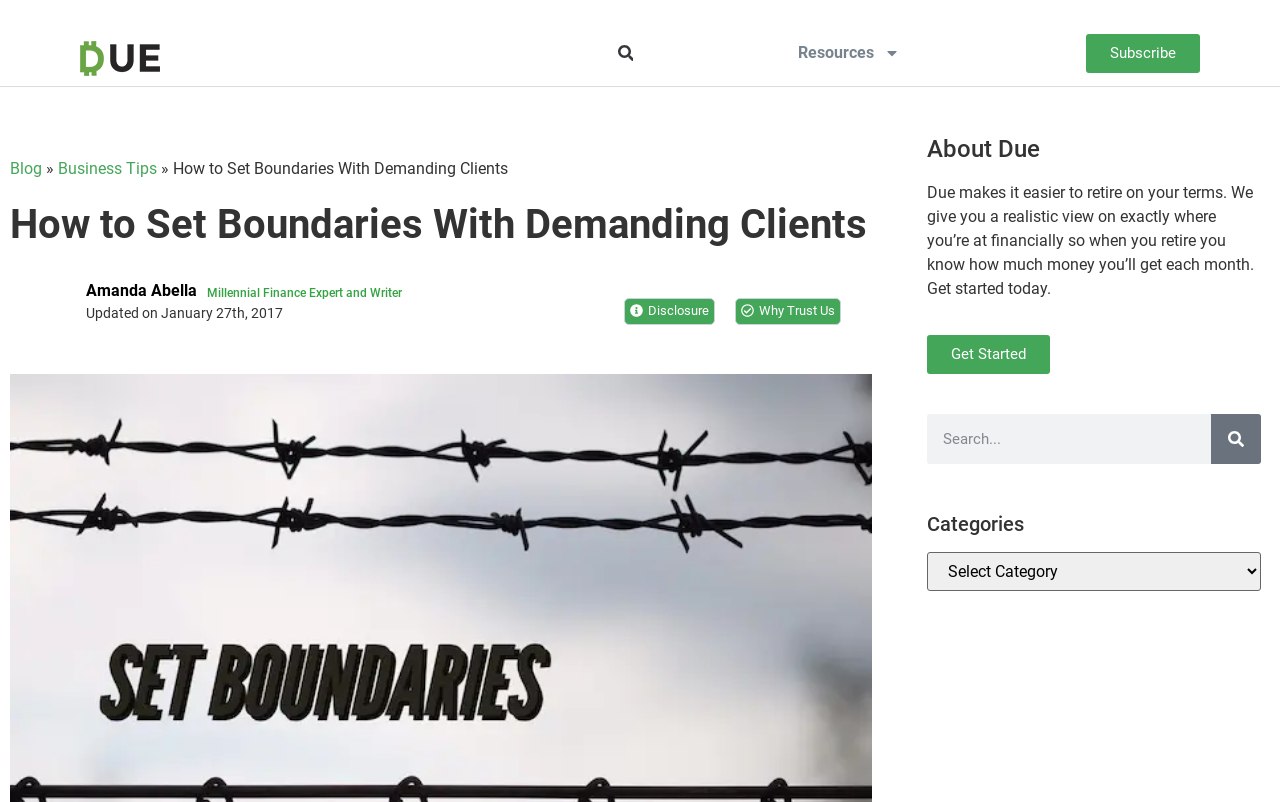Provide a brief response using a word or short phrase to this question:
Is there a search function on the website?

Yes